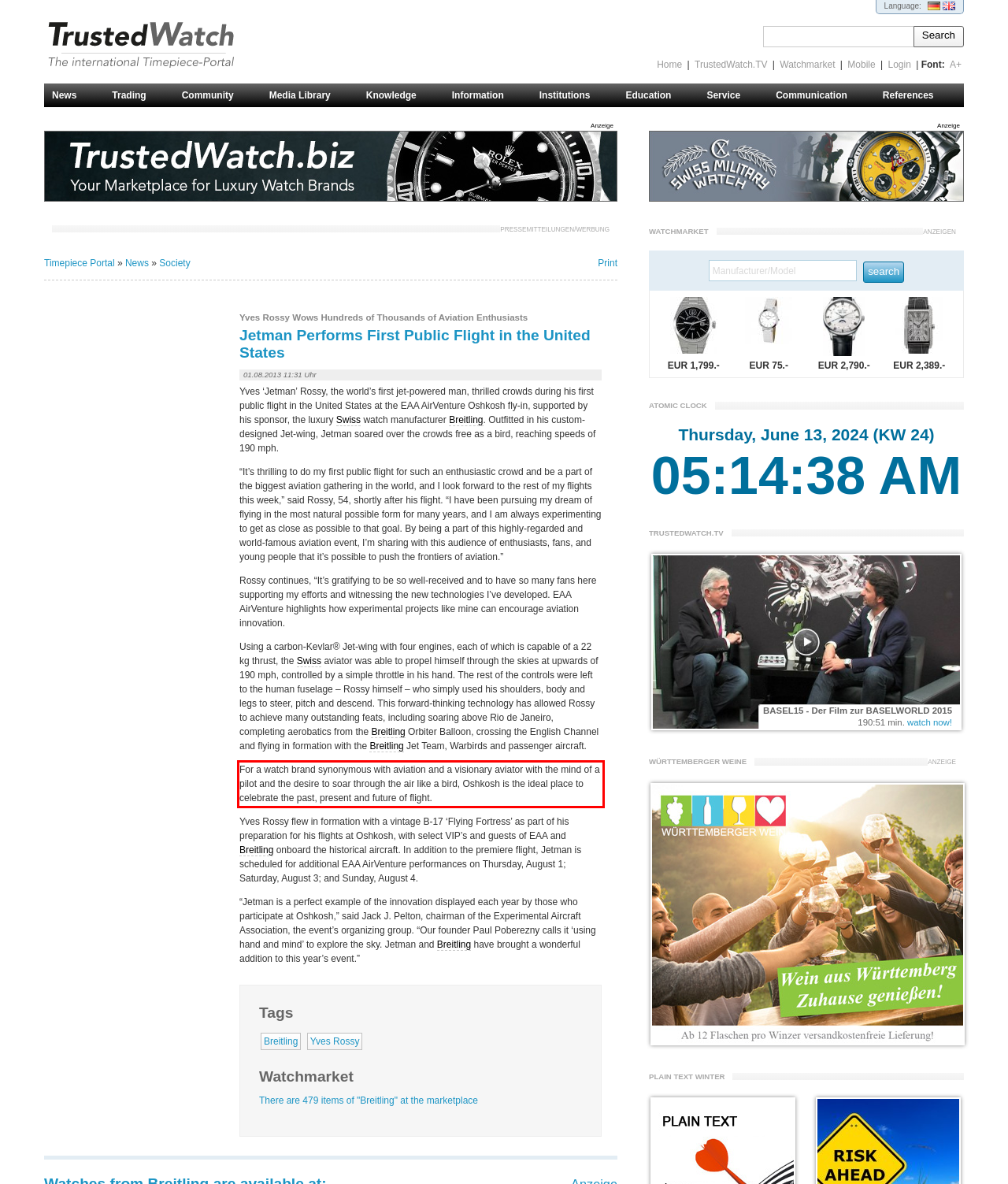Examine the webpage screenshot, find the red bounding box, and extract the text content within this marked area.

For a watch brand synonymous with aviation and a visionary aviator with the mind of a pilot and the desire to soar through the air like a bird, Oshkosh is the ideal place to celebrate the past, present and future of flight.